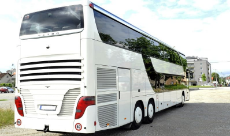What type of company typically uses this vehicle?
Please use the visual content to give a single word or phrase answer.

International coach transport company